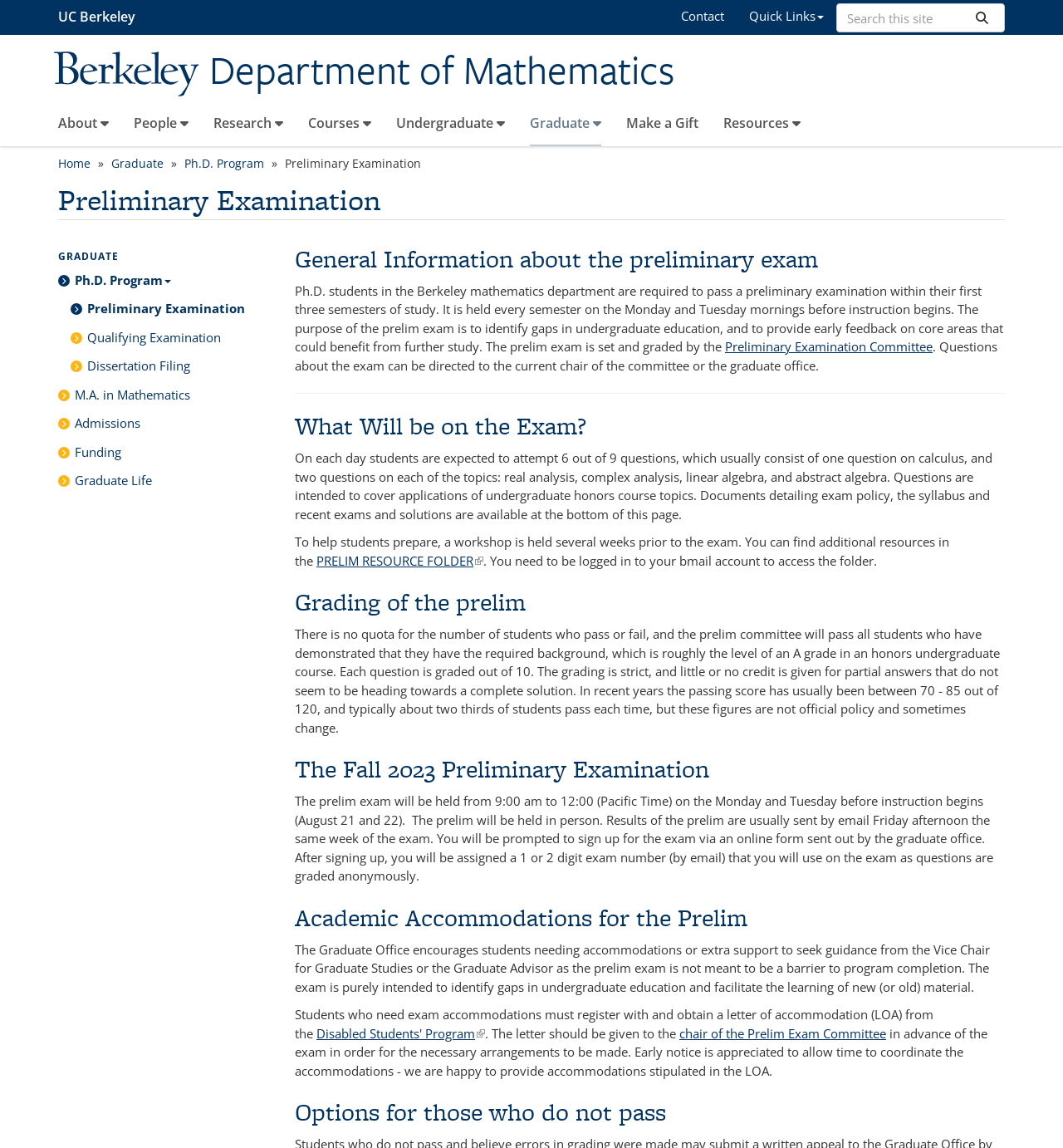Find the bounding box coordinates for the element described here: "M.A. in Mathematics".

[0.055, 0.335, 0.262, 0.359]